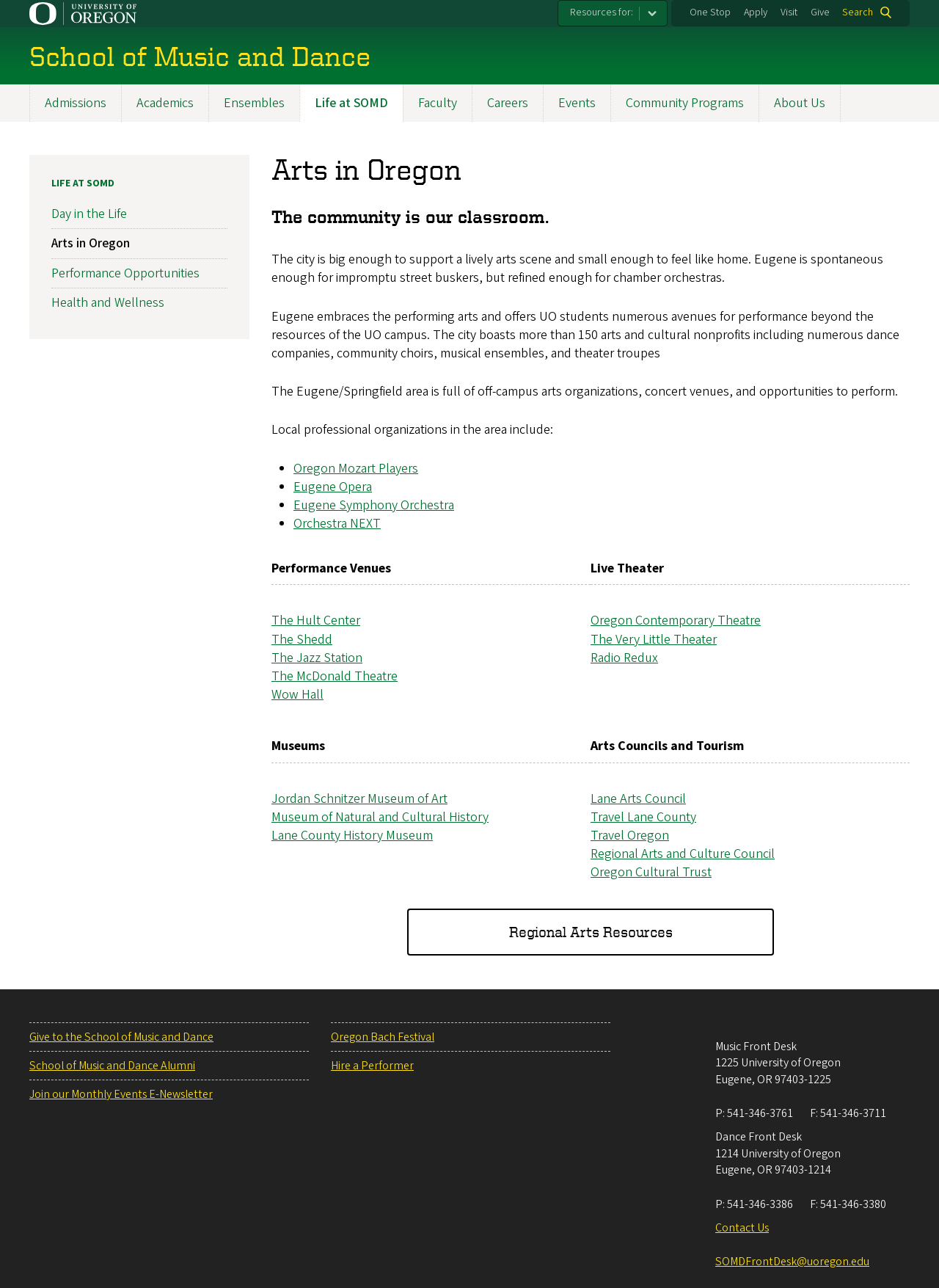What is the name of the museum mentioned in the 'Museums' section?
Give a detailed response to the question by analyzing the screenshot.

I found the answer by looking at the link in the 'Museums' section, which mentions the 'Jordan Schnitzer Museum of Art'.